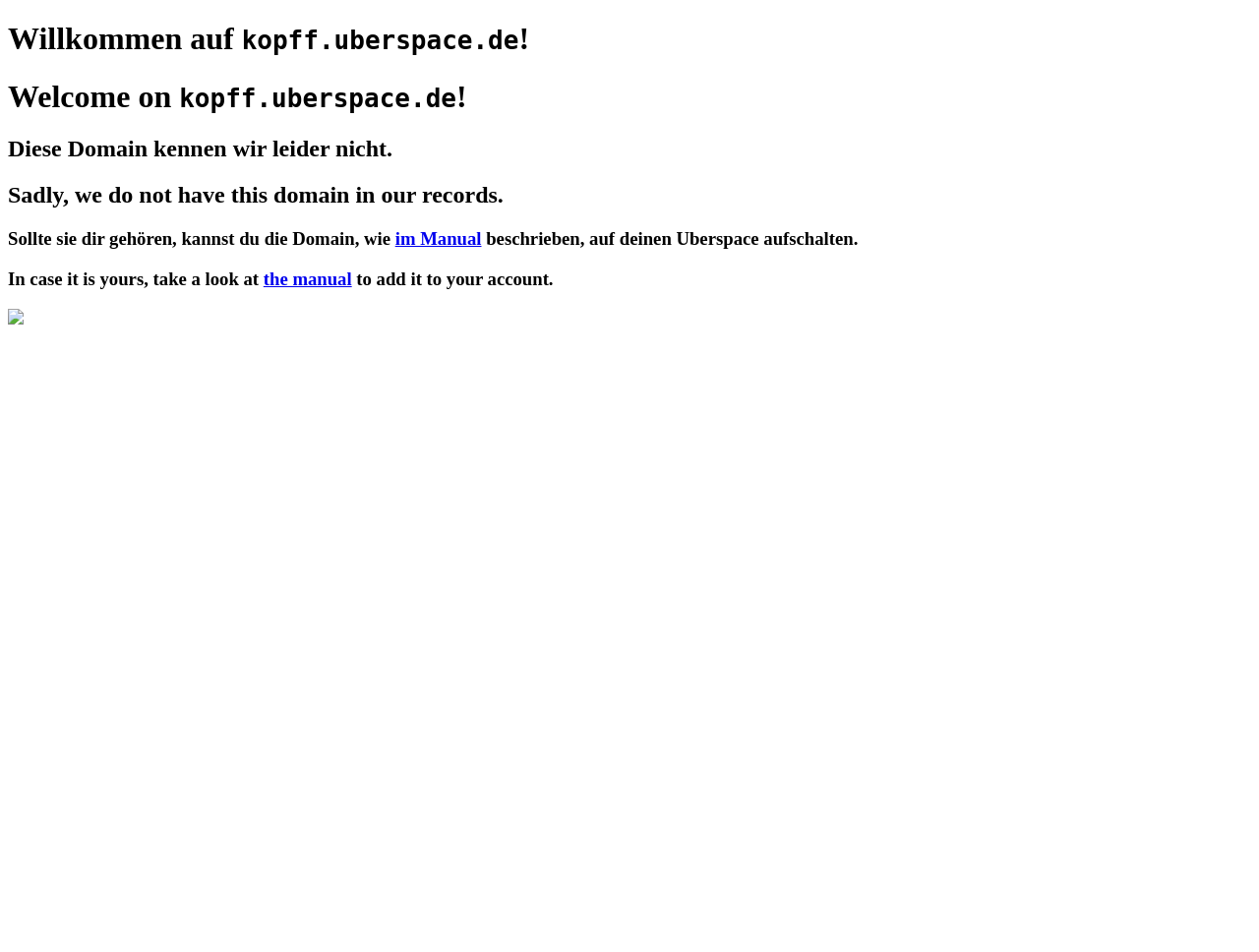Answer the question in a single word or phrase:
Is the image on the webpage large?

No